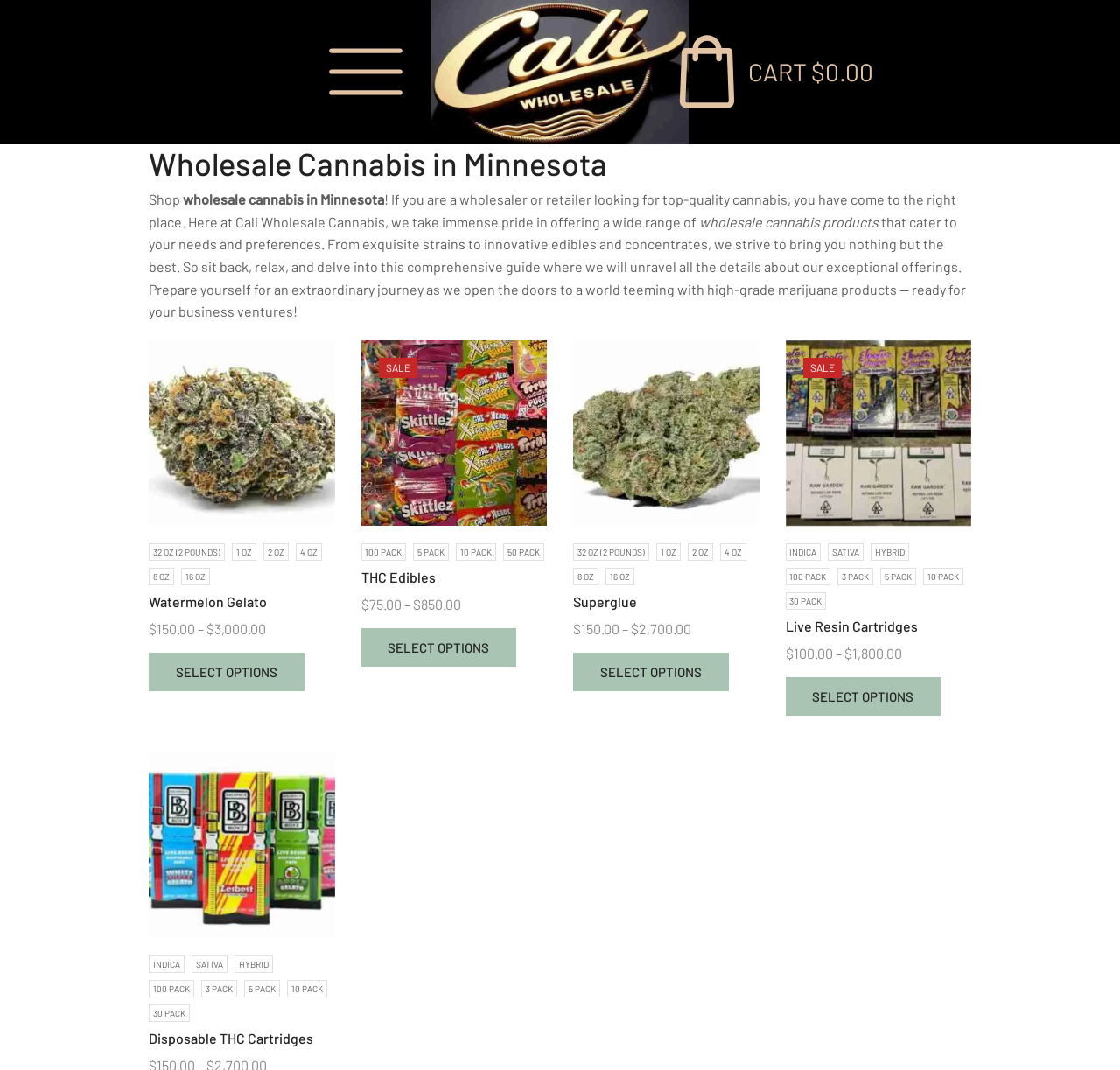Based on the image, please elaborate on the answer to the following question:
What type of cannabis products are available on this webpage?

The types of cannabis products available on this webpage can be determined by examining the link elements and image elements. The links and images suggest that the webpage offers Flower, Edibles, Wax, and Vape Cartridges.